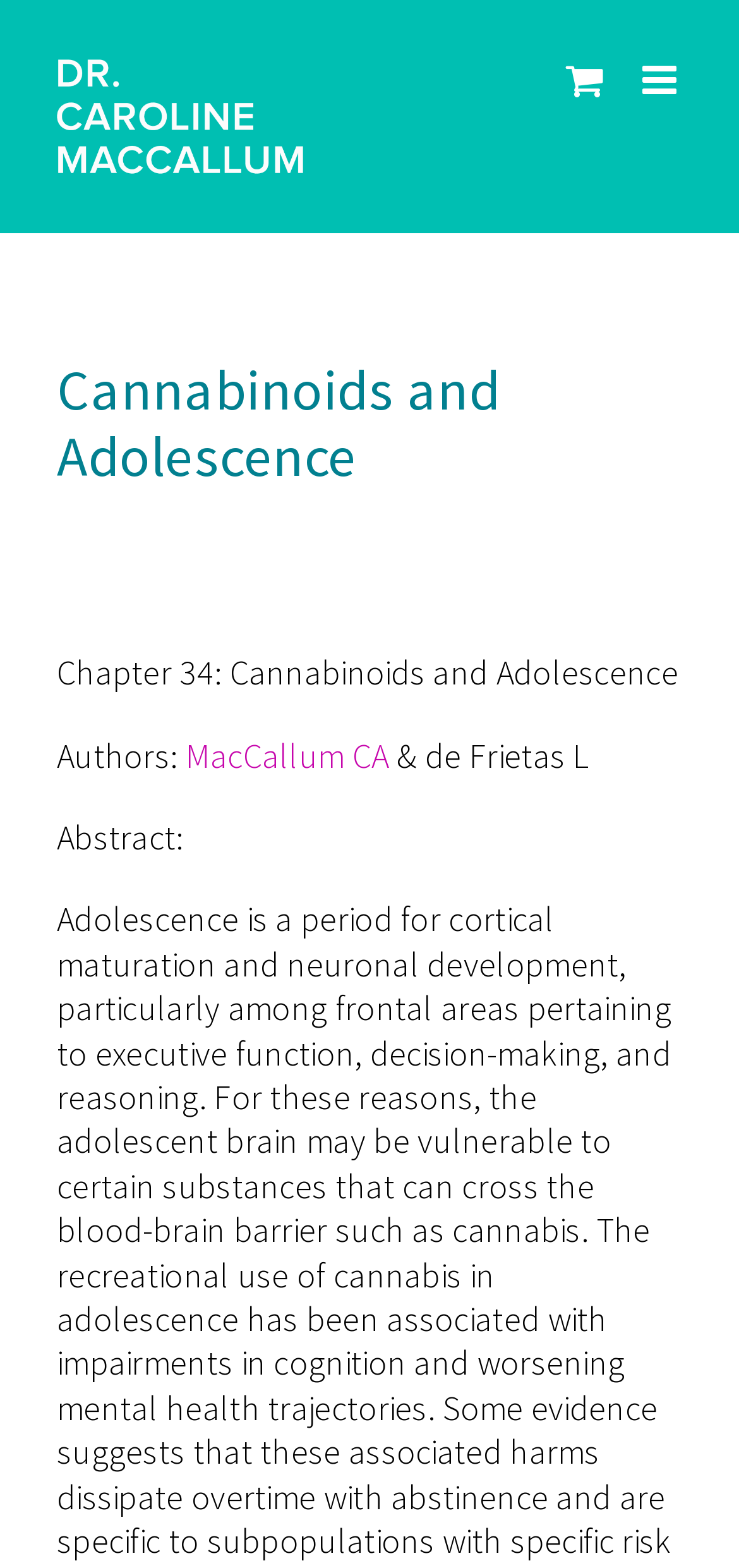What is the purpose of the button at the top right corner?
From the image, provide a succinct answer in one word or a short phrase.

Toggle mobile menu